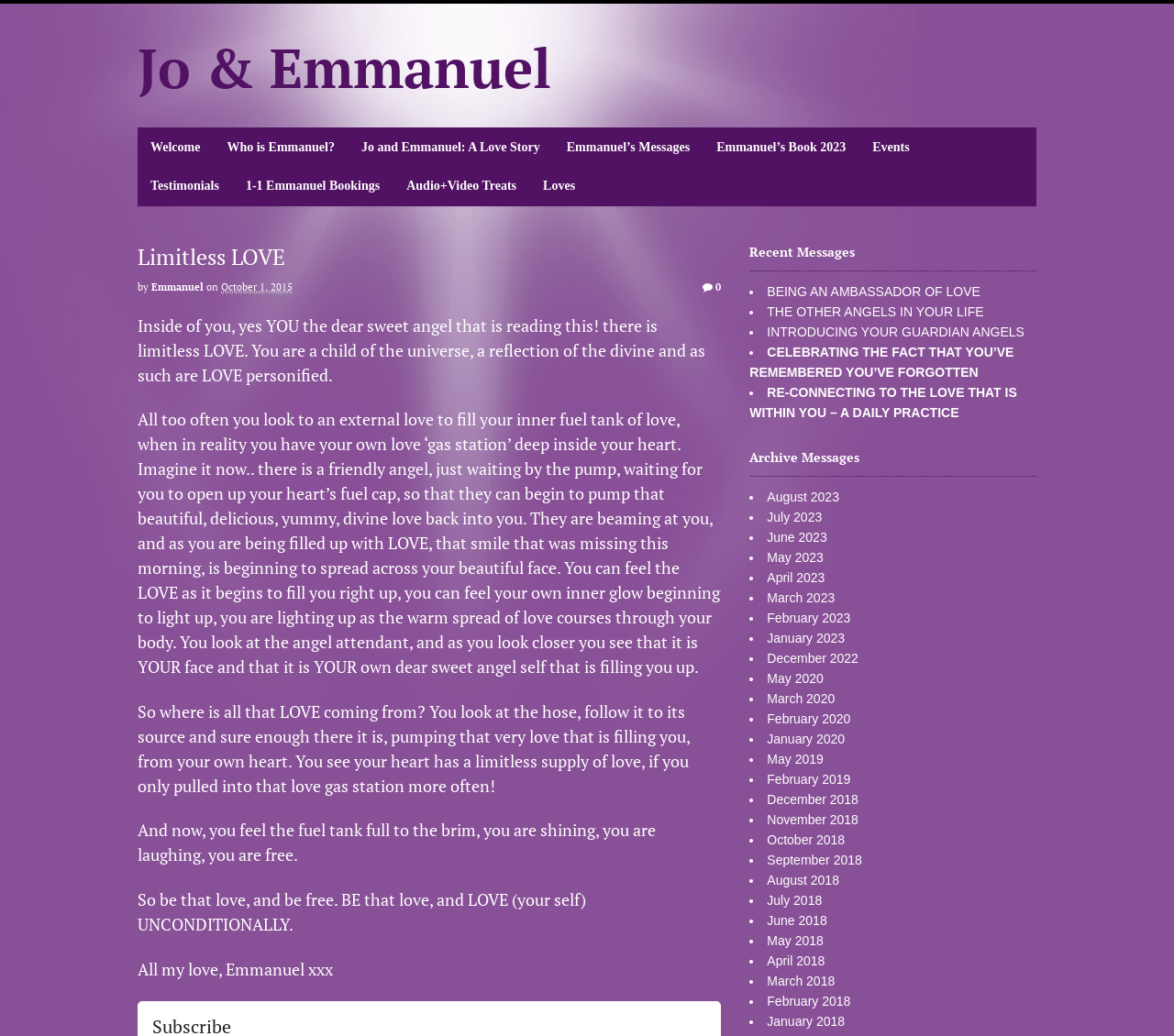Could you provide the bounding box coordinates for the portion of the screen to click to complete this instruction: "Click on 'Welcome'"?

[0.117, 0.124, 0.182, 0.161]